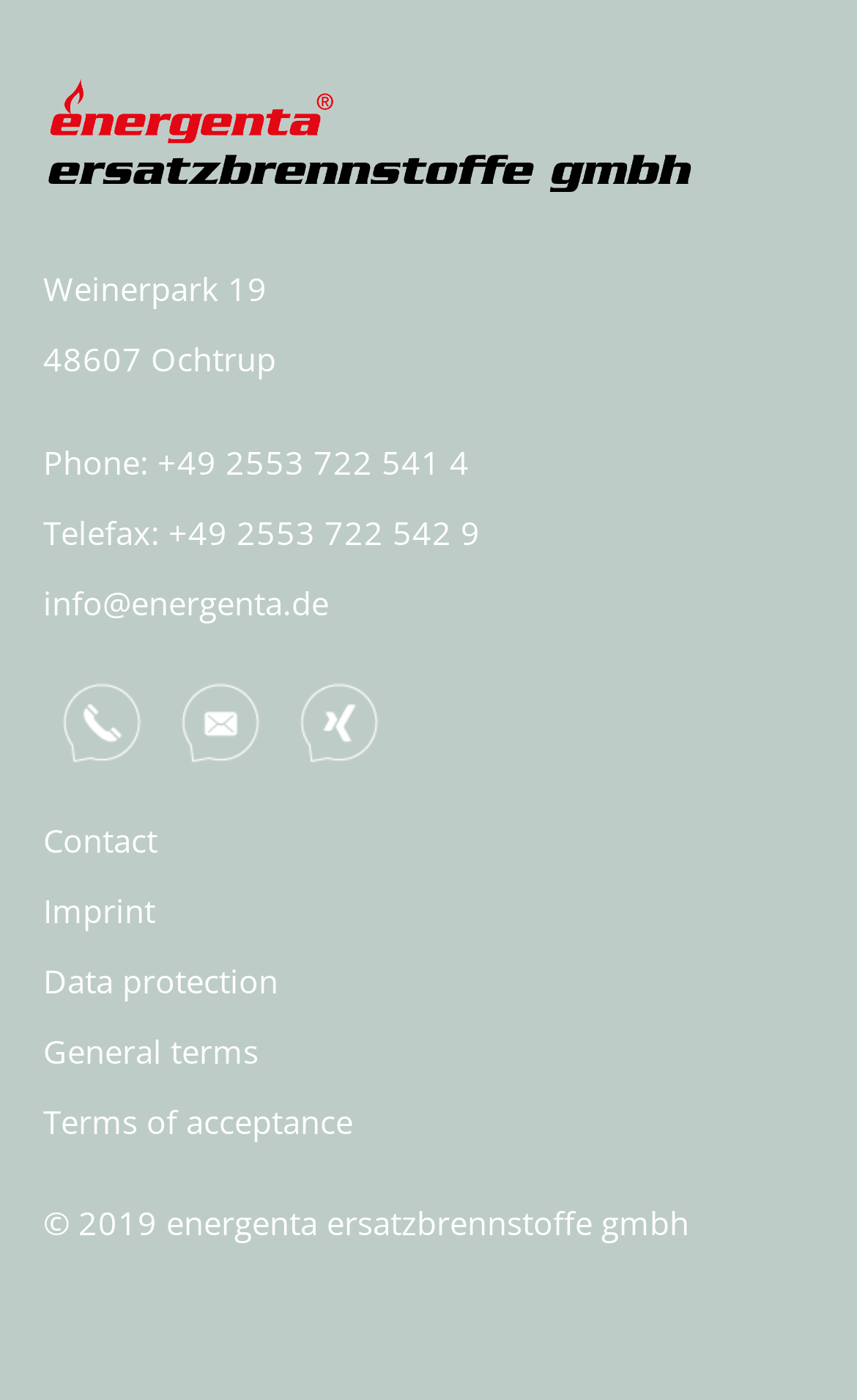Please provide a comprehensive response to the question based on the details in the image: What are the social media links?

The social media links can be found in the link elements with IDs 80, 81, and 82. These links are part of the article element with ID 22 and have corresponding image elements with IDs 154, 155, and 156. The links are likely clickable icons for social media platforms.